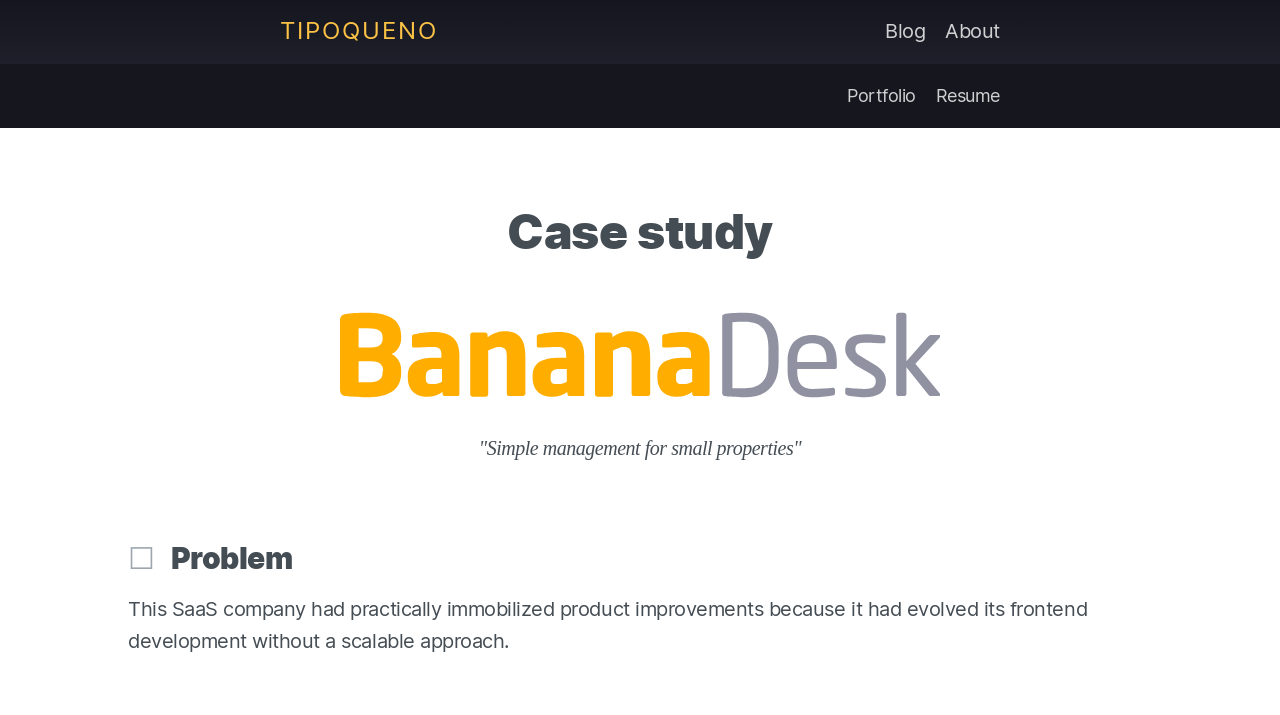What is the purpose of the frontend development?
Answer briefly with a single word or phrase based on the image.

Scalable approach